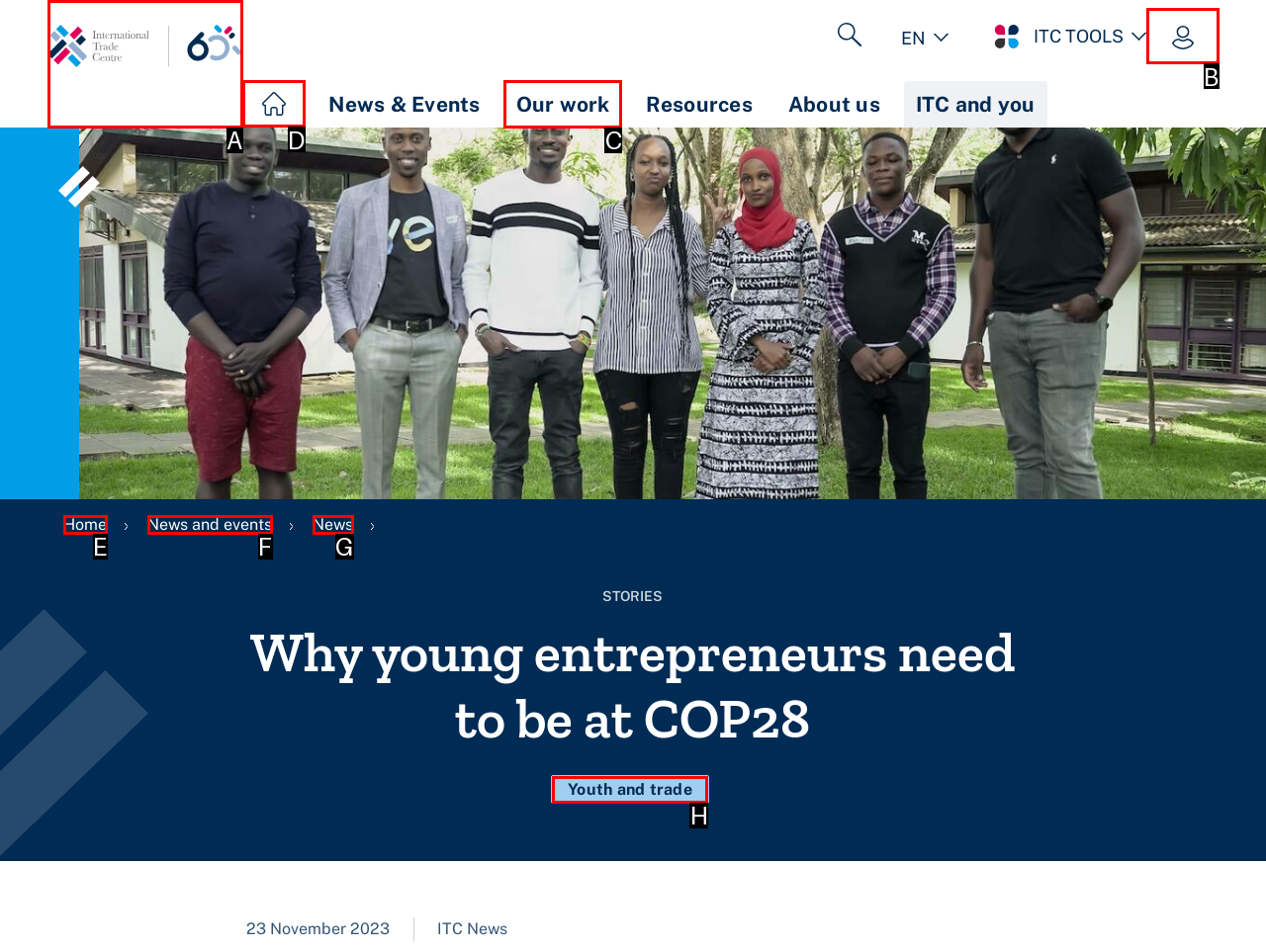Which UI element corresponds to this description: News
Reply with the letter of the correct option.

G